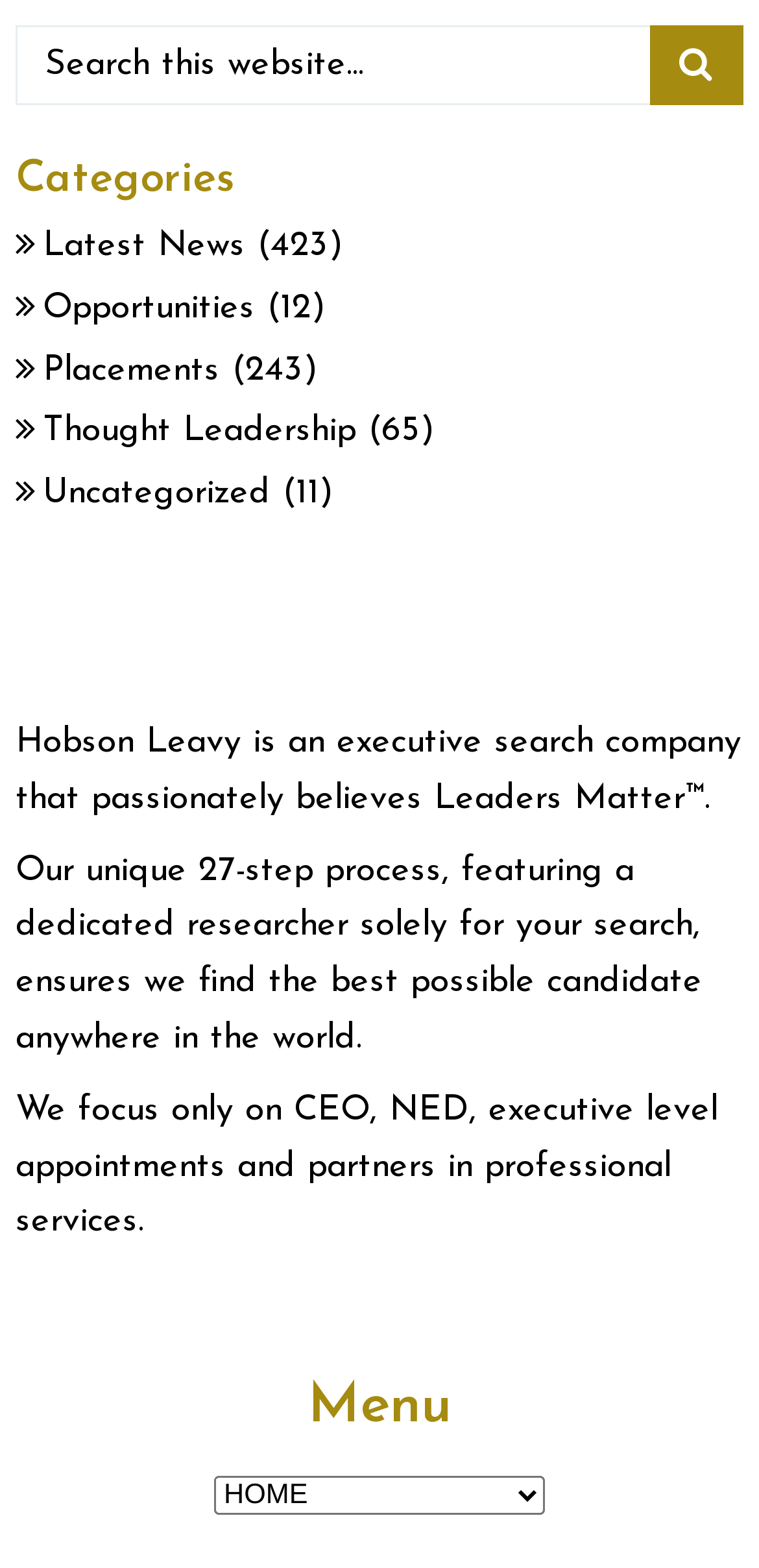What is the purpose of the search box?
Answer the question with as much detail as you can, using the image as a reference.

The search box is labeled as 'Search this website...' which implies that its purpose is to allow users to search for specific content within the website.